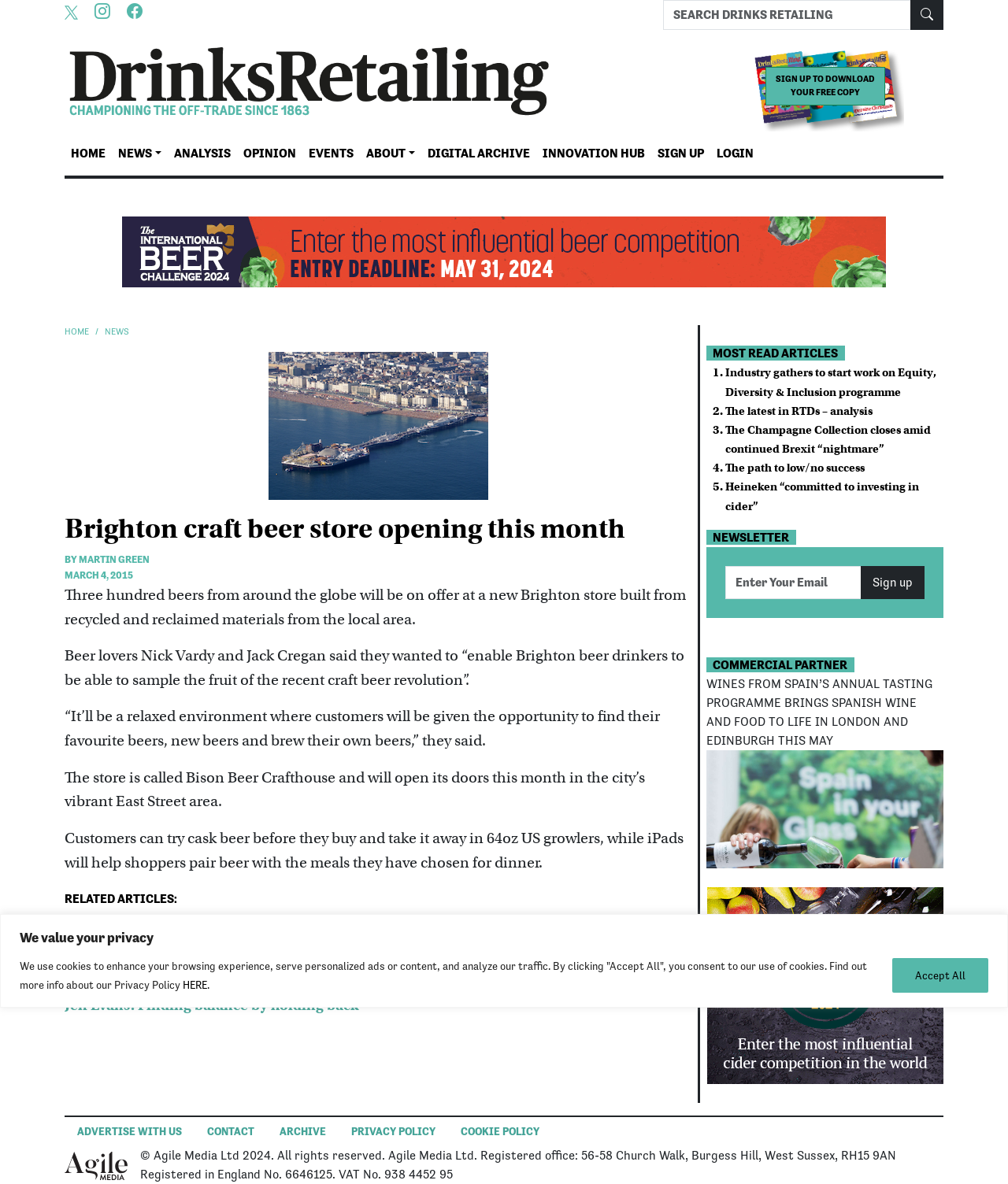From the webpage screenshot, predict the bounding box coordinates (top-left x, top-left y, bottom-right x, bottom-right y) for the UI element described here: alt="Drinks Retailing logo"

[0.064, 0.063, 0.548, 0.076]